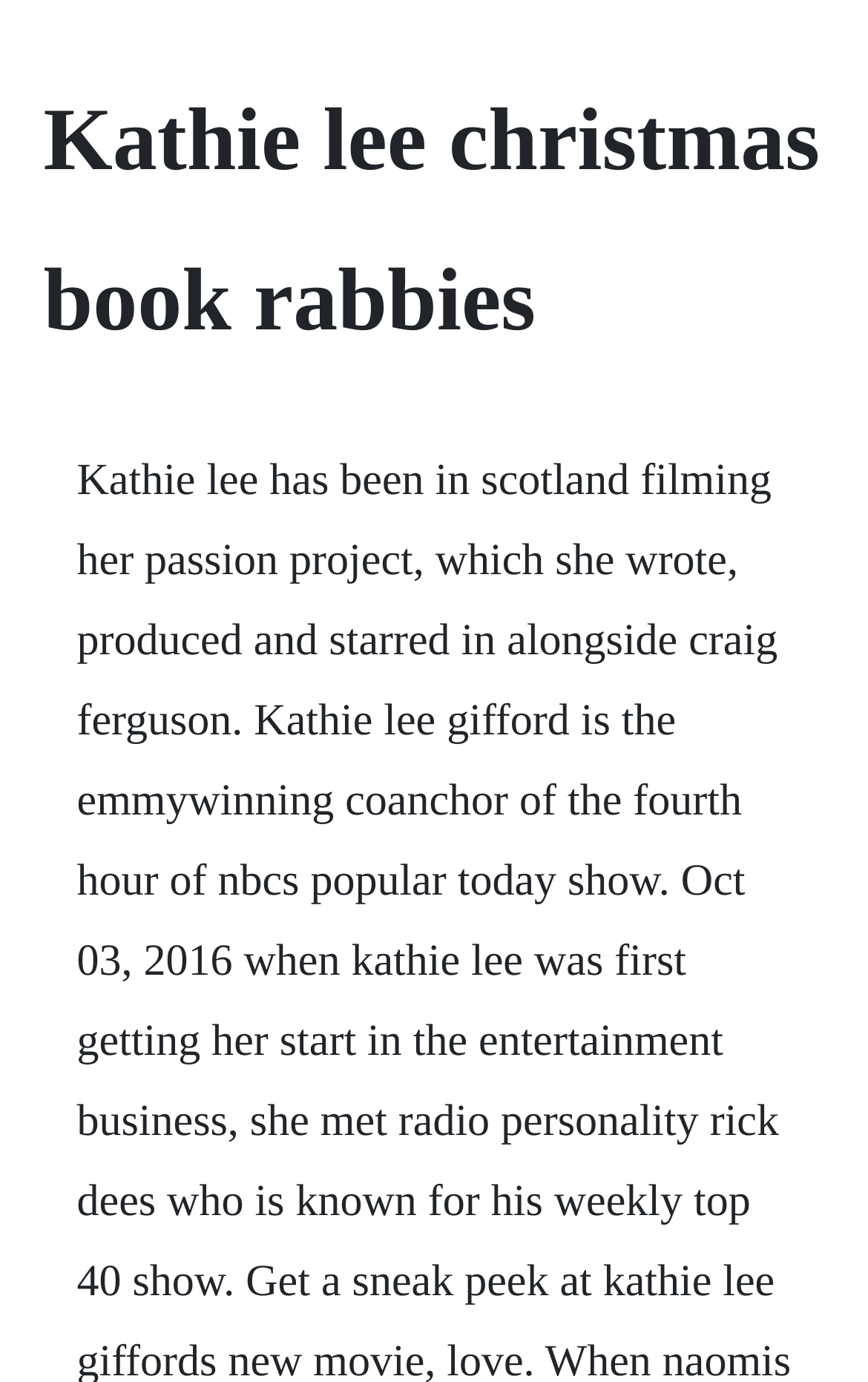Determine the heading of the webpage and extract its text content.

Kathie lee christmas book rabbies